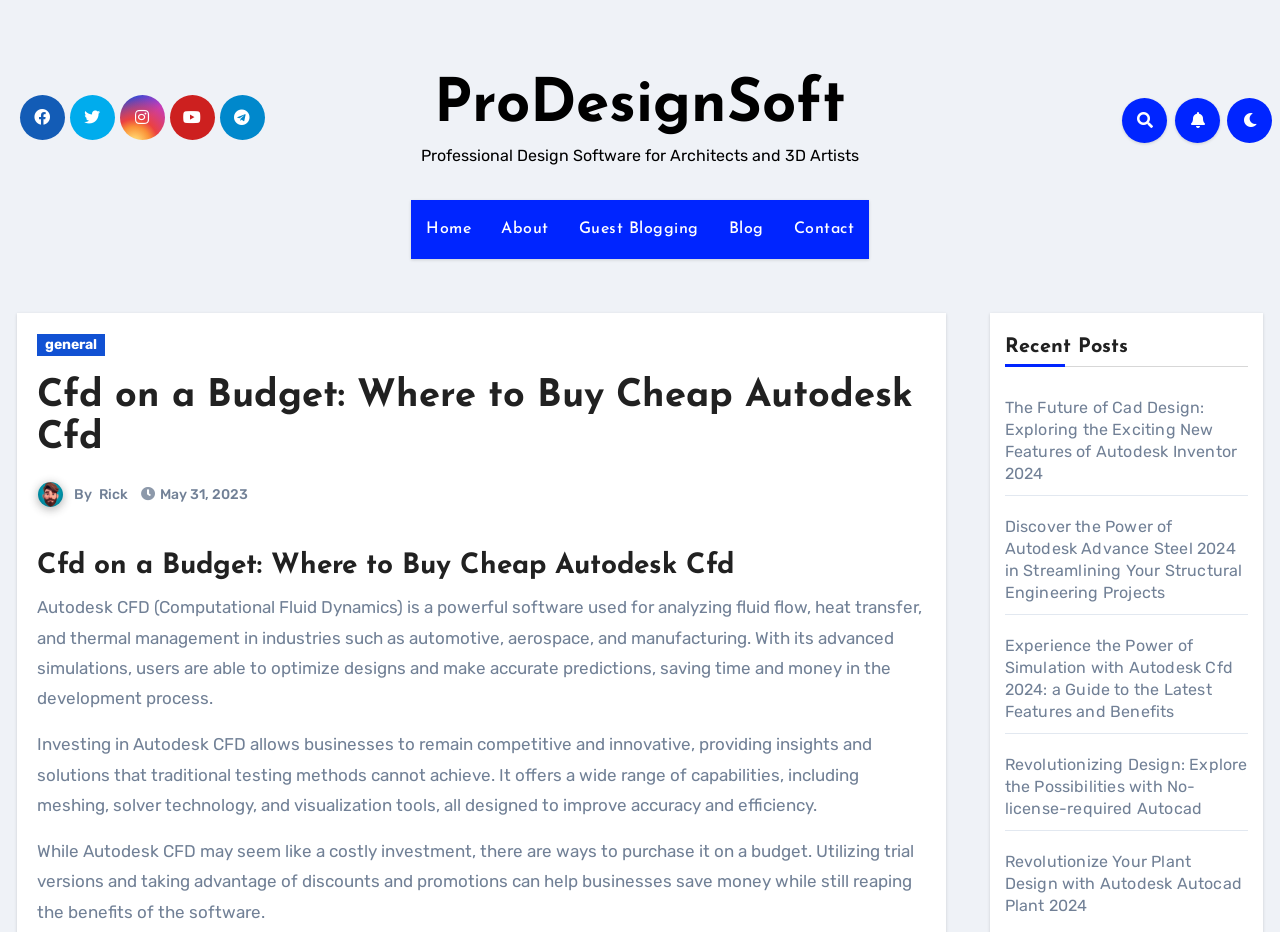Locate the bounding box coordinates of the segment that needs to be clicked to meet this instruction: "Read the article about Autodesk CFD".

[0.029, 0.588, 0.723, 0.627]